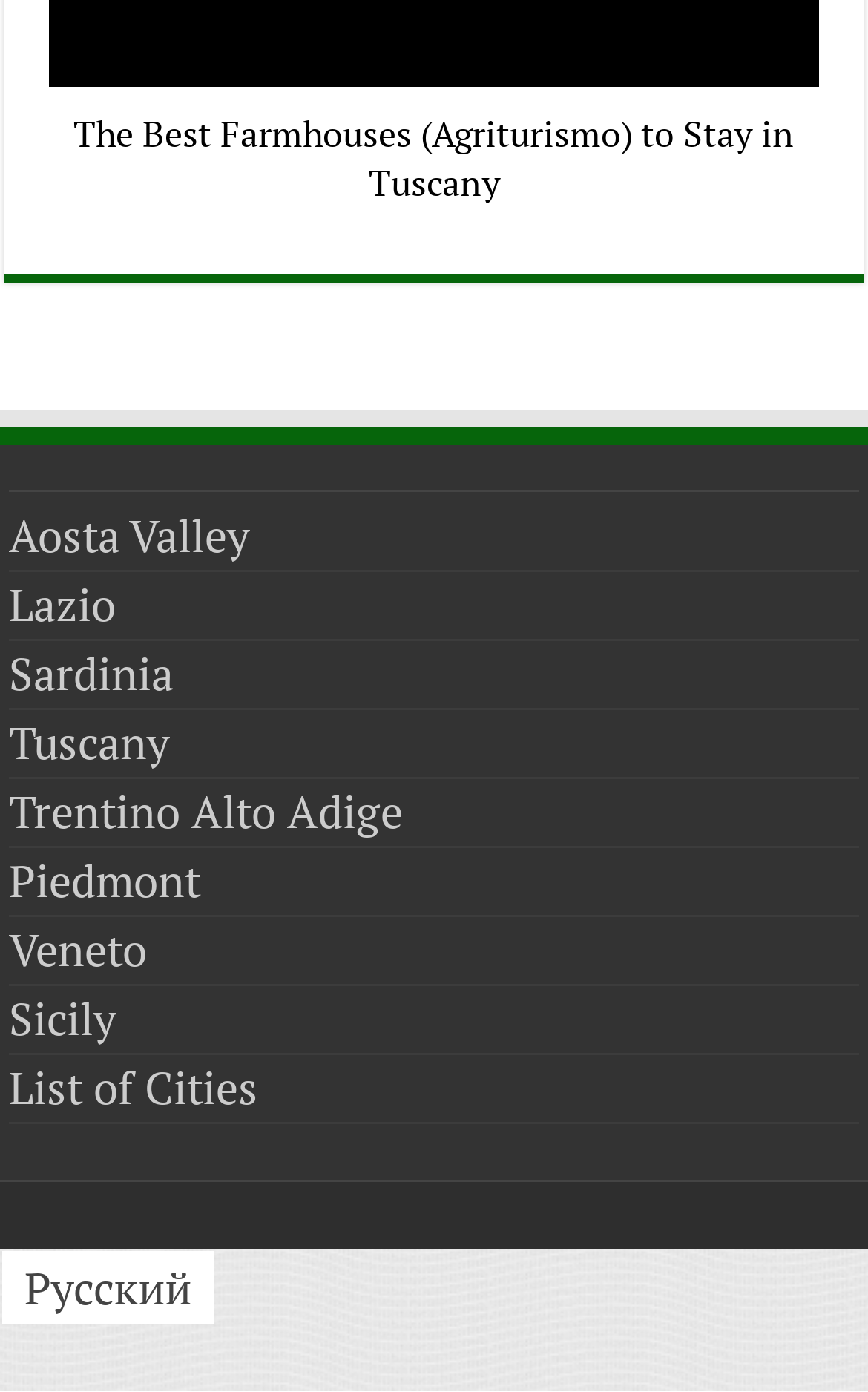Identify the bounding box coordinates of the area you need to click to perform the following instruction: "View the list of cities".

[0.01, 0.76, 0.297, 0.803]